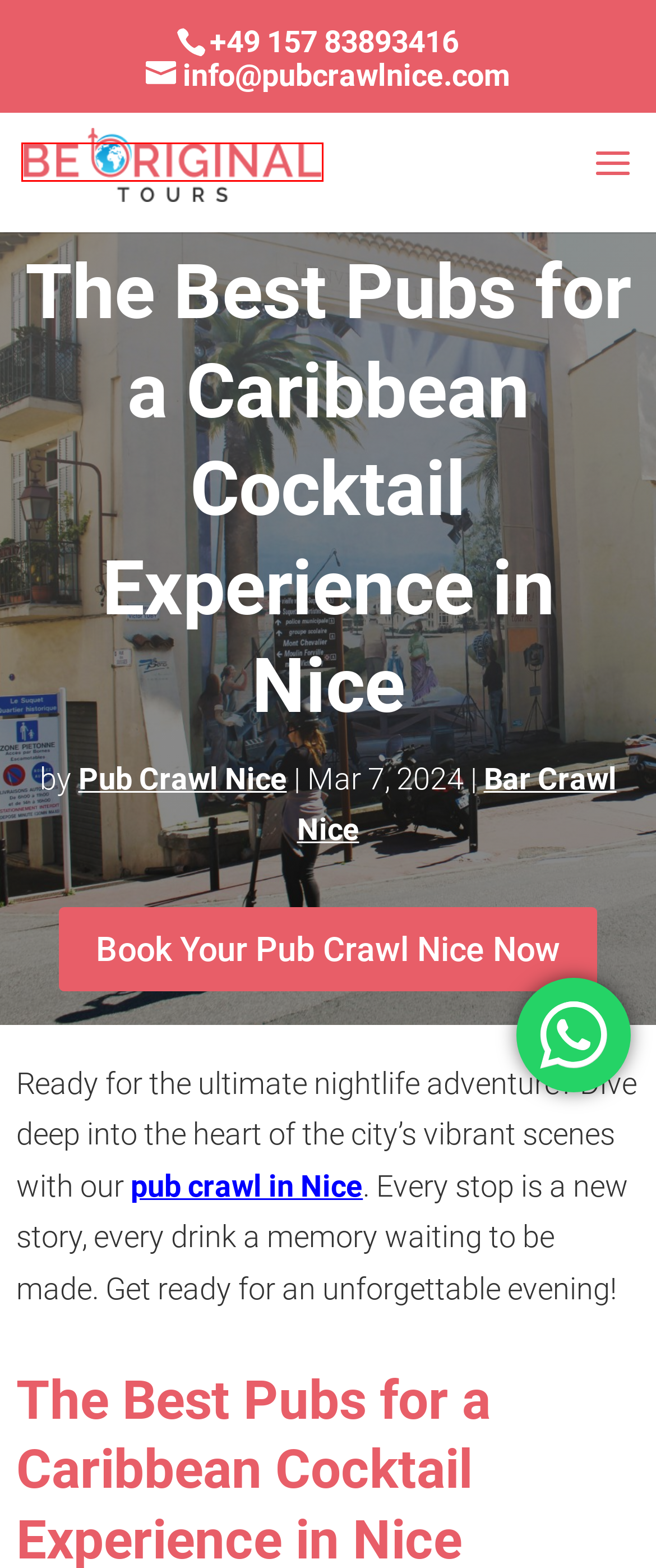You have a screenshot of a webpage with a red bounding box around an element. Choose the best matching webpage description that would appear after clicking the highlighted element. Here are the candidates:
A. Author: Pub Crawl Nice - Bar and Pub | Pub Crawl | Nice France
B. Group Bookings - Bar and Pub | Pub Crawl | Nice France
C. FreeBerlinTours.com - Free Walking Tour Berlin – Sightseeing – Holiday
D. Bar and Pub | Pub Crawl | Nice France - Original Pub Crawl Nice
E. Original Nice New Year’s Eve Pub Crawl - Bar and Pub | Pub Crawl | Nice France
F. ETicketTrail - Secure Your Spot on Premium Walking and Bar Tours Today!
G. Category: Bar Crawl Nice - Bar and Pub | Pub Crawl | Nice France
H. Bar Hopping | Nice France - Bar and Pub | Pub Crawl | Nice France

D